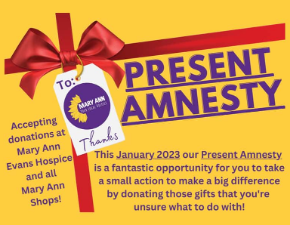In which month is the 'Present Amnesty' initiative taking place?
Please provide a single word or phrase as your answer based on the image.

January 2023